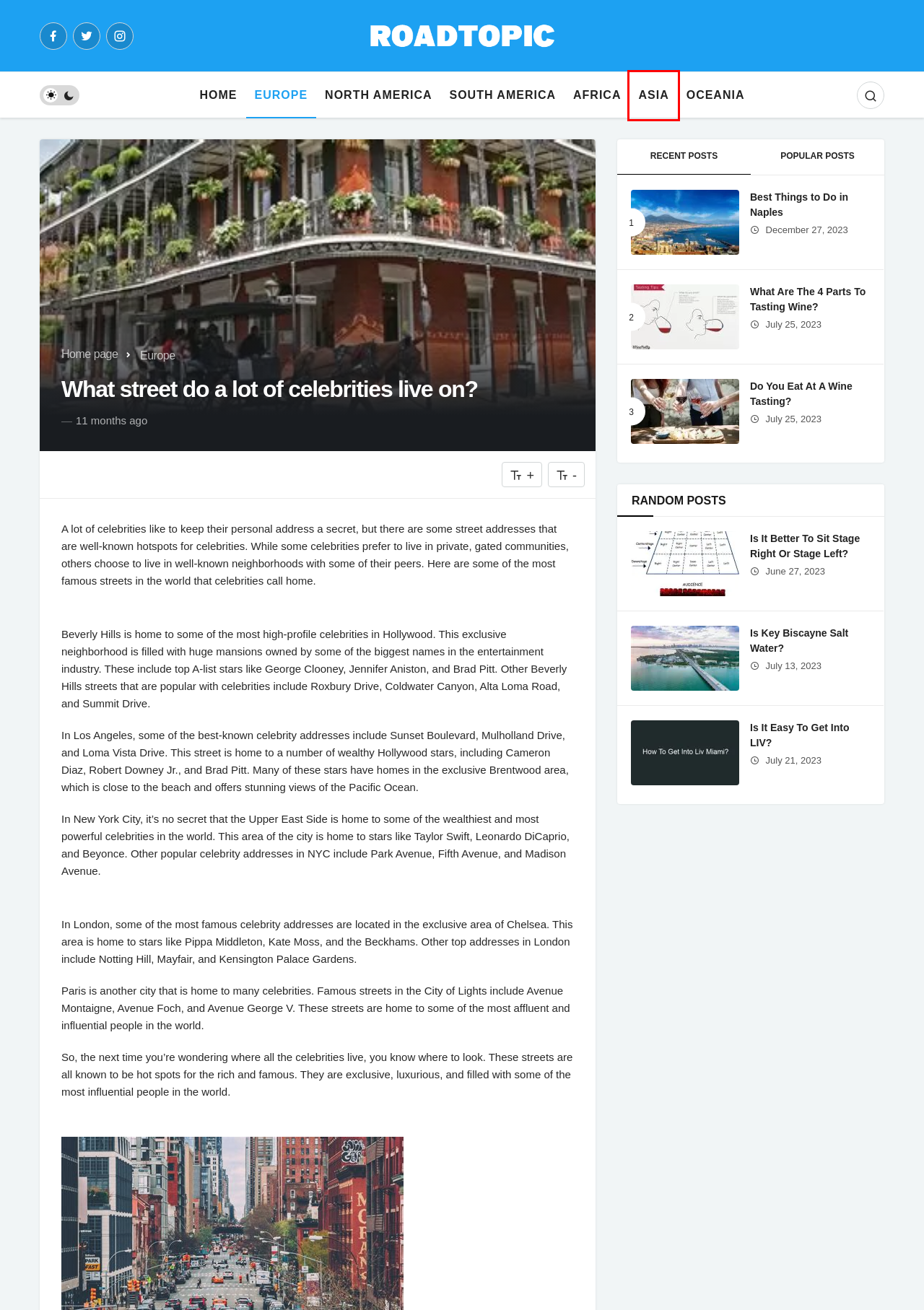You have been given a screenshot of a webpage, where a red bounding box surrounds a UI element. Identify the best matching webpage description for the page that loads after the element in the bounding box is clicked. Options include:
A. Road Topic – Tourism & Travel News
B. Oceania Archives – Road Topic
C. Europe Archives – Road Topic
D. Do You Eat At A Wine Tasting? – Road Topic
E. Africa Archives – Road Topic
F. Asia Archives – Road Topic
G. Is It Easy To Get Into LIV? – Road Topic
H. South America Archives – Road Topic

F